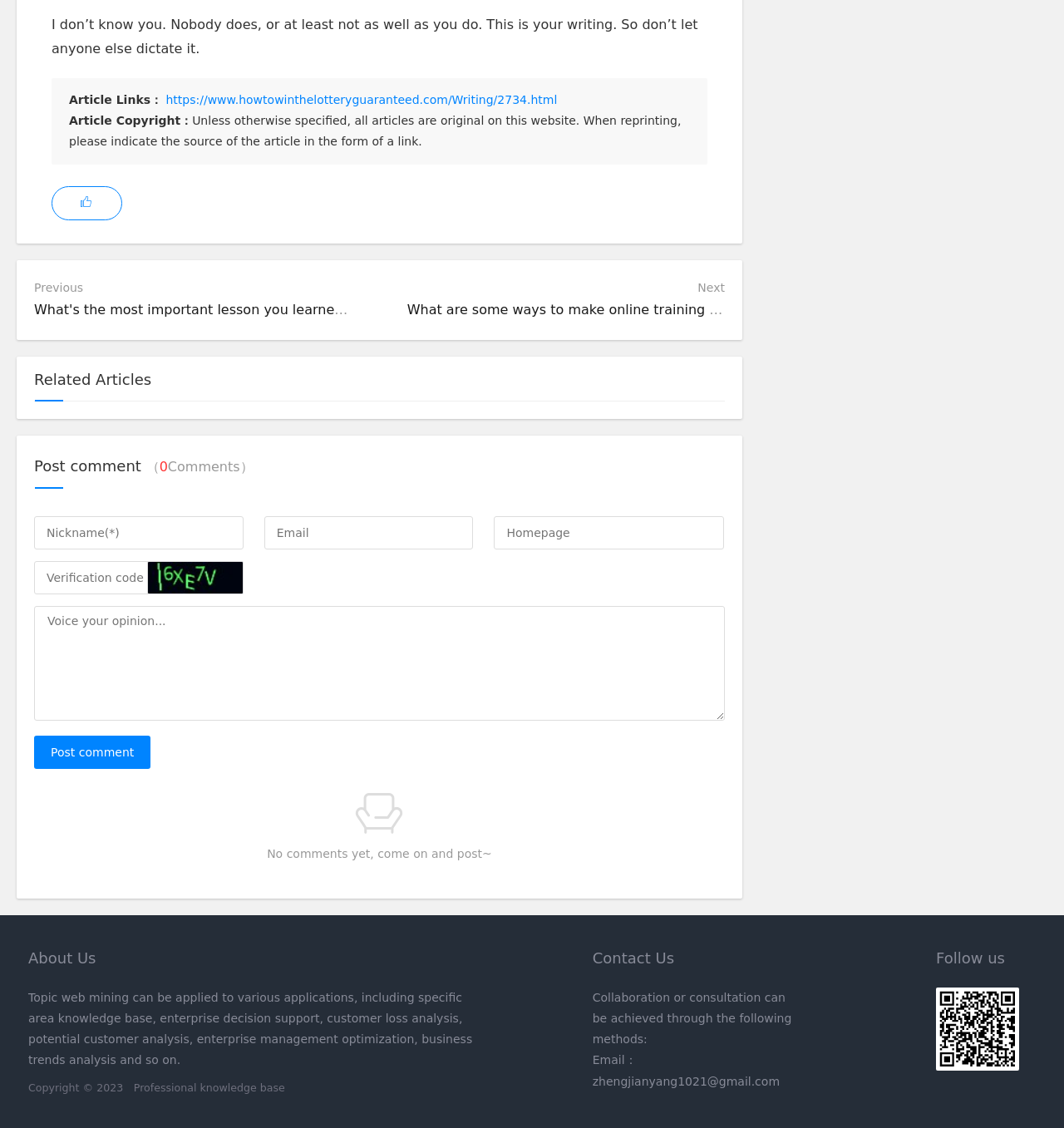Highlight the bounding box coordinates of the element that should be clicked to carry out the following instruction: "Enter your nickname in the input field". The coordinates must be given as four float numbers ranging from 0 to 1, i.e., [left, top, right, bottom].

[0.032, 0.457, 0.229, 0.487]